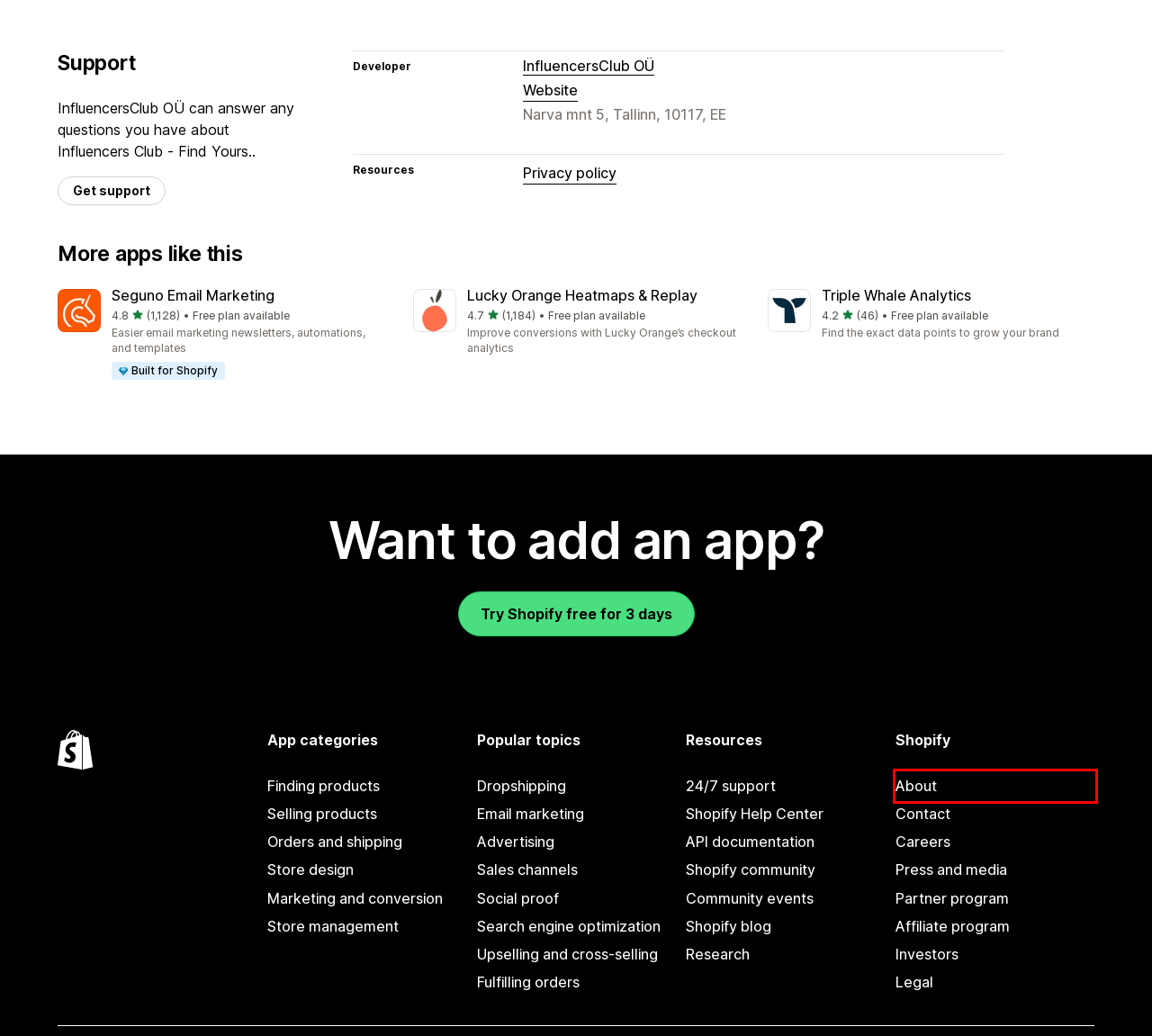Review the screenshot of a webpage containing a red bounding box around an element. Select the description that best matches the new webpage after clicking the highlighted element. The options are:
A. All About Shopify
B. Best Fulfilling orders Apps For 2024 - Shopify App Store
C. Events - Shopify Community
D. Best Store management Apps For 2024 - Shopify App Store
E. Best Store design Apps For 2024 - Shopify App Store
F. Shopify Community
G. Shopify - Pressroom
H. Ecommerce Marketing Blog - Ecommerce News, Online Store Tips and More - Shopify

A